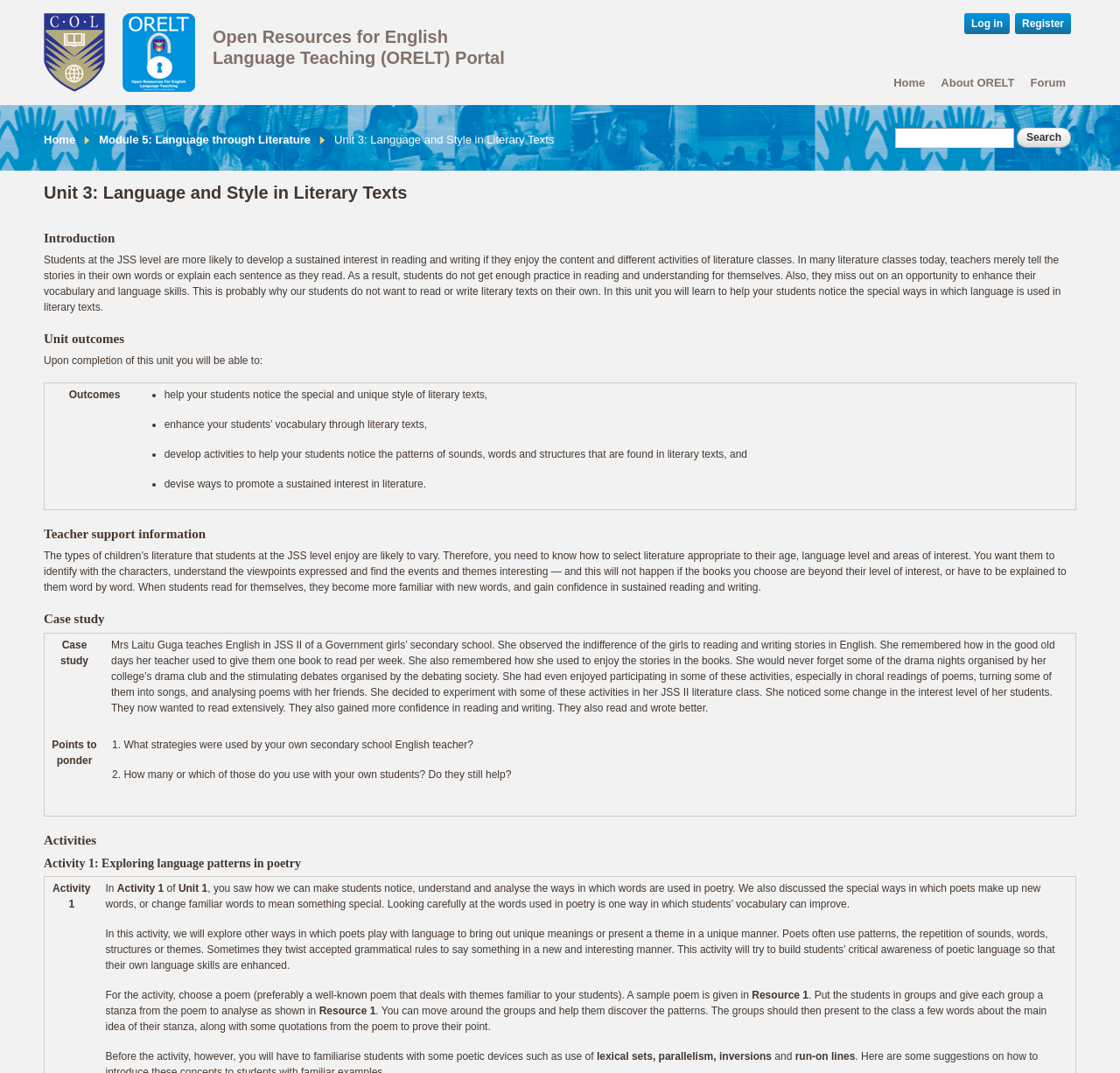Please identify the coordinates of the bounding box for the clickable region that will accomplish this instruction: "Go to the forum".

[0.92, 0.069, 0.952, 0.098]